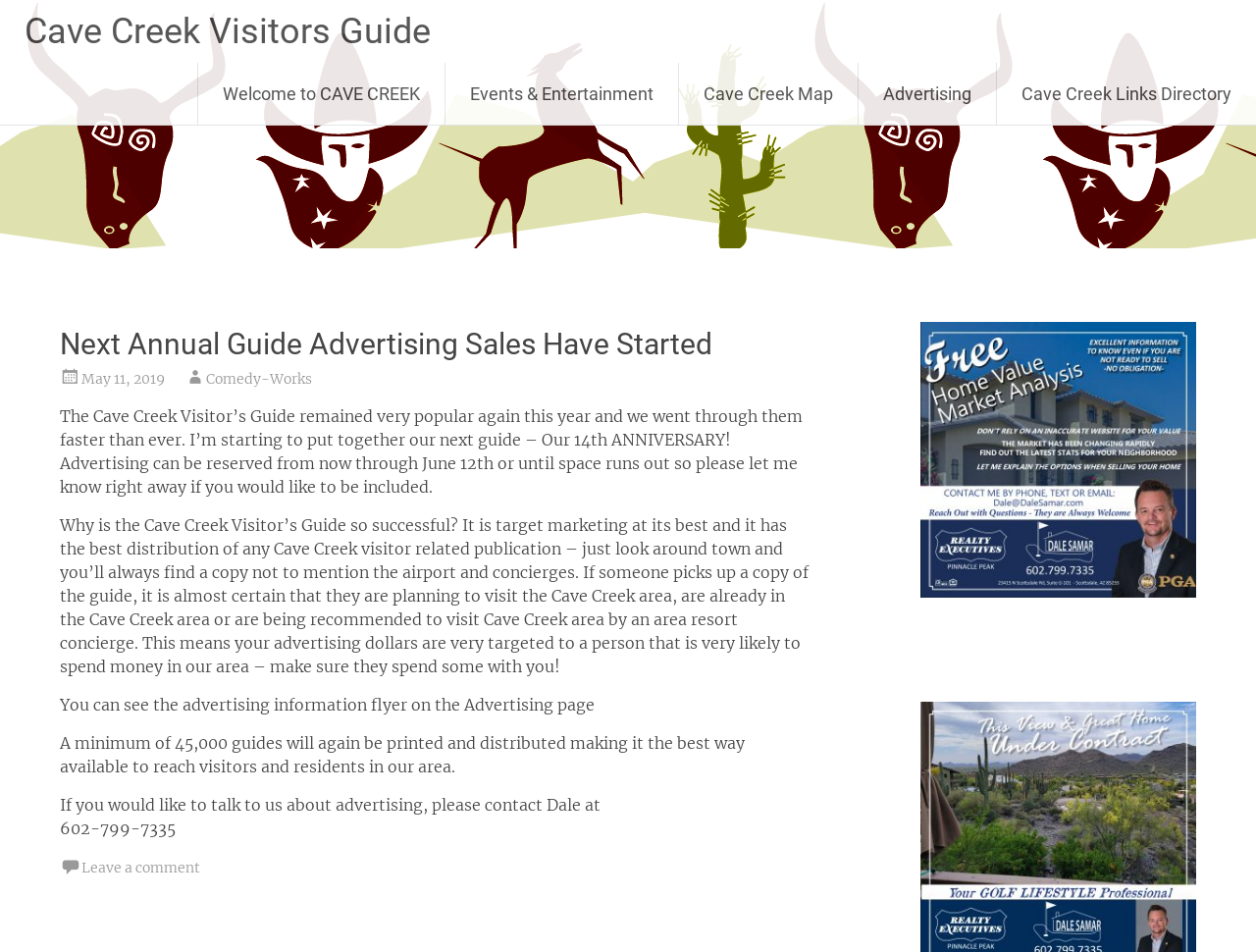Answer the question with a single word or phrase: 
What is the name of the guide being discussed?

Cave Creek Visitor’s Guide